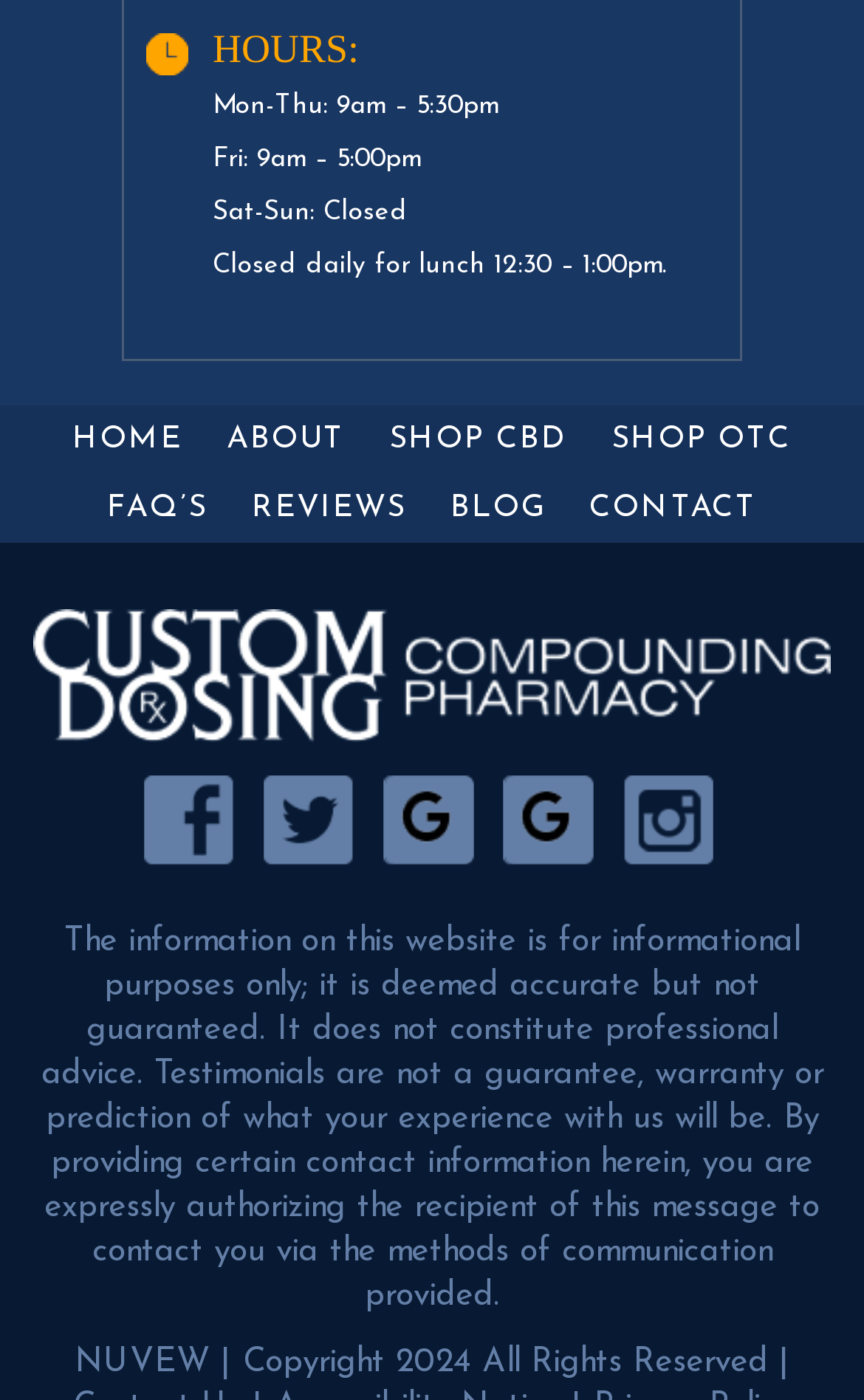Pinpoint the bounding box coordinates of the element you need to click to execute the following instruction: "Click on the HOME link". The bounding box should be represented by four float numbers between 0 and 1, in the format [left, top, right, bottom].

[0.058, 0.289, 0.237, 0.338]